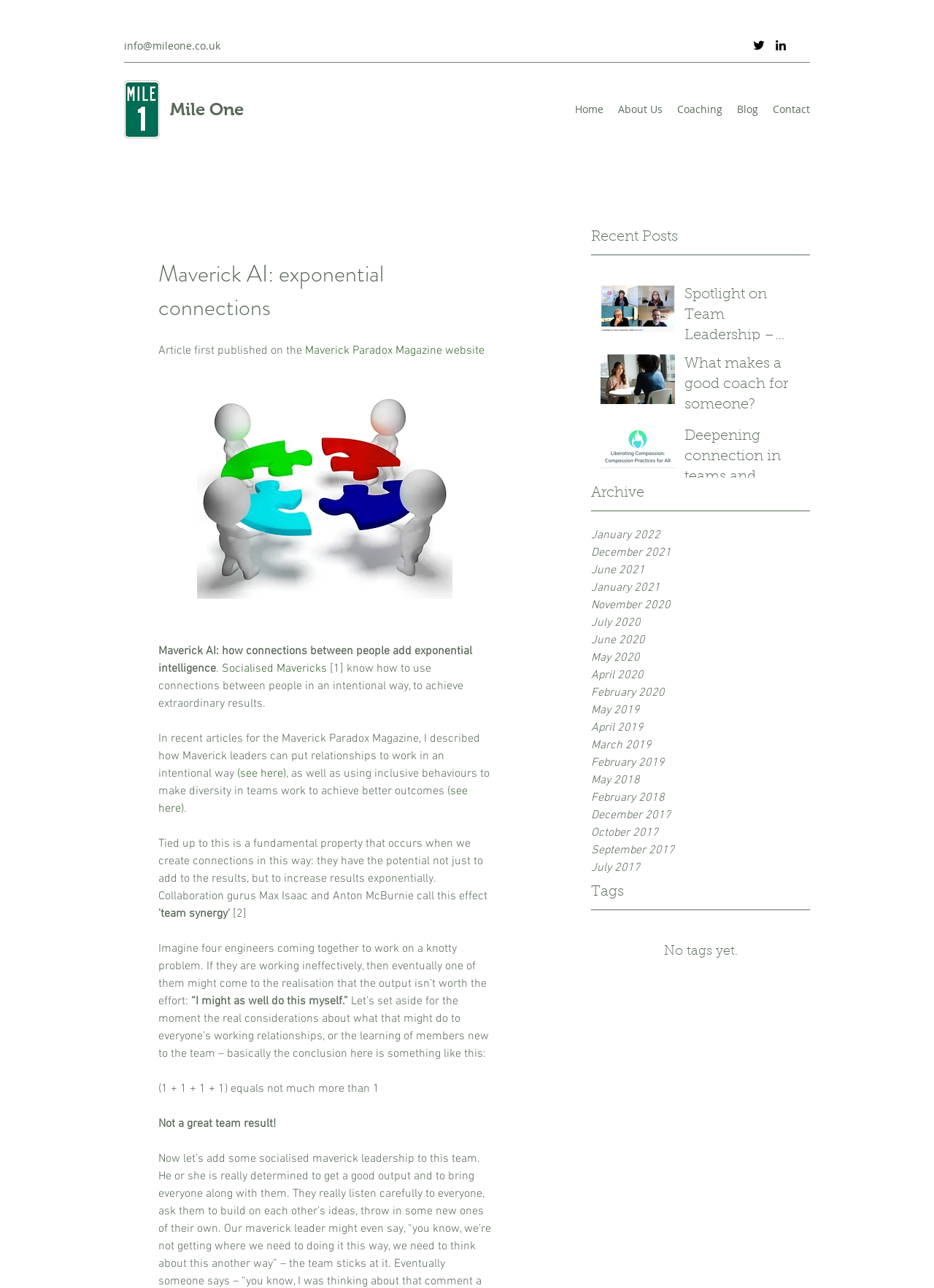What is the effect of creating connections between people?
Can you provide a detailed and comprehensive answer to the question?

The effect of creating connections between people is obtained from the StaticText element 'they have the potential not just to add to the results, but to increase results exponentially' with bounding box coordinates [0.17, 0.649, 0.525, 0.701].